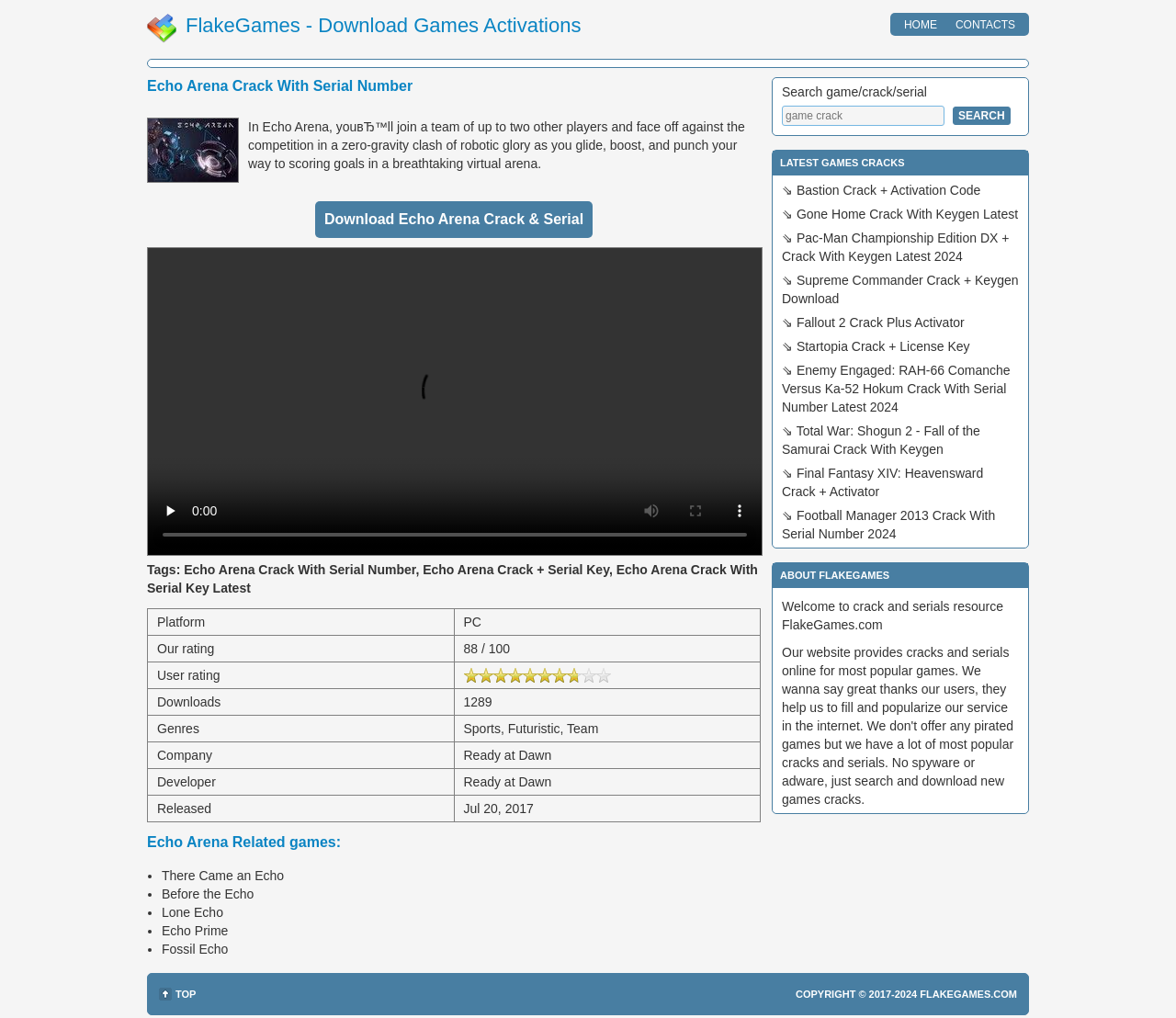What is the developer of the game?
Provide a one-word or short-phrase answer based on the image.

Ready at Dawn